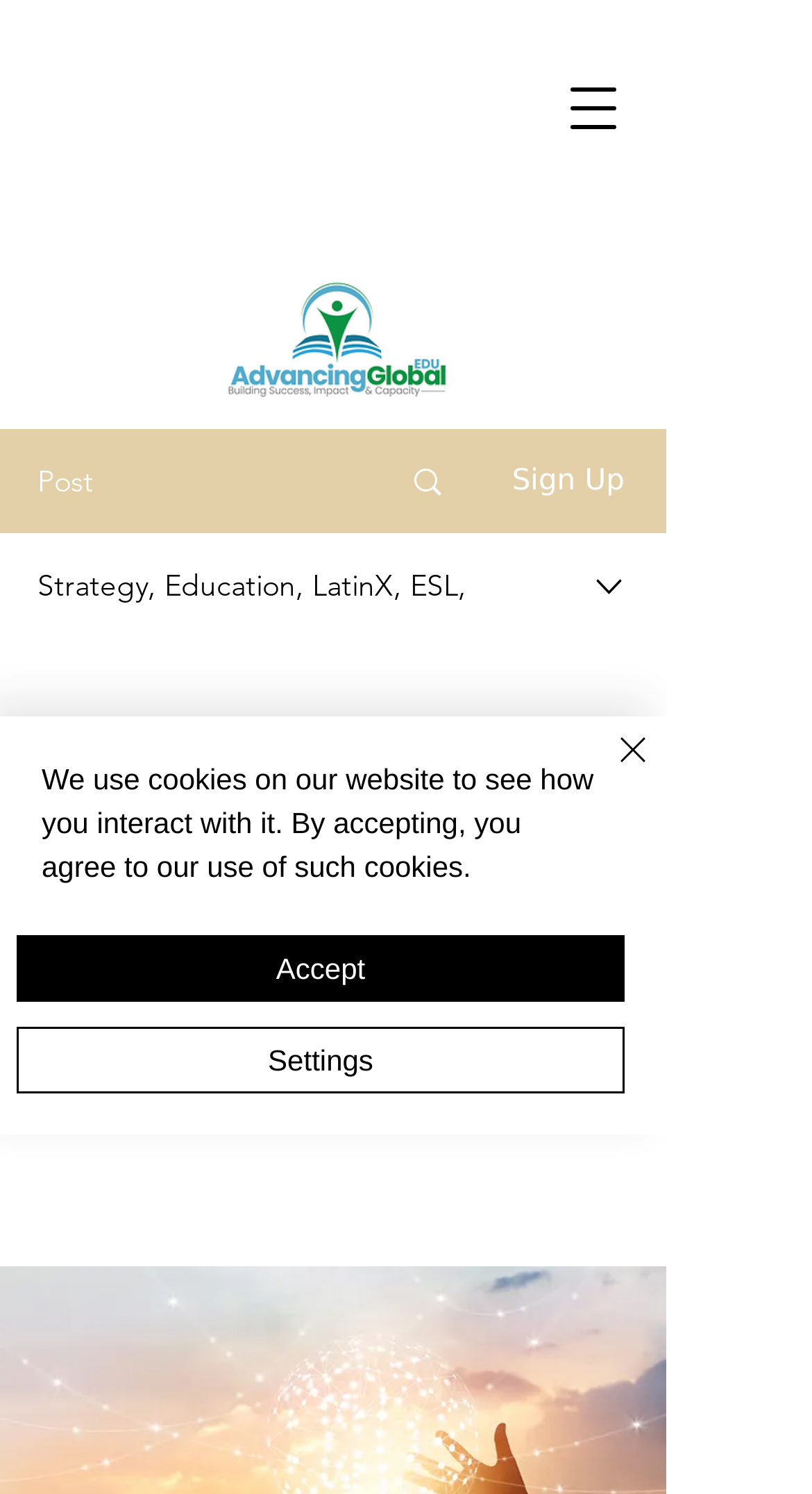Who is the author of the post?
Using the visual information from the image, give a one-word or short-phrase answer.

mcampbell